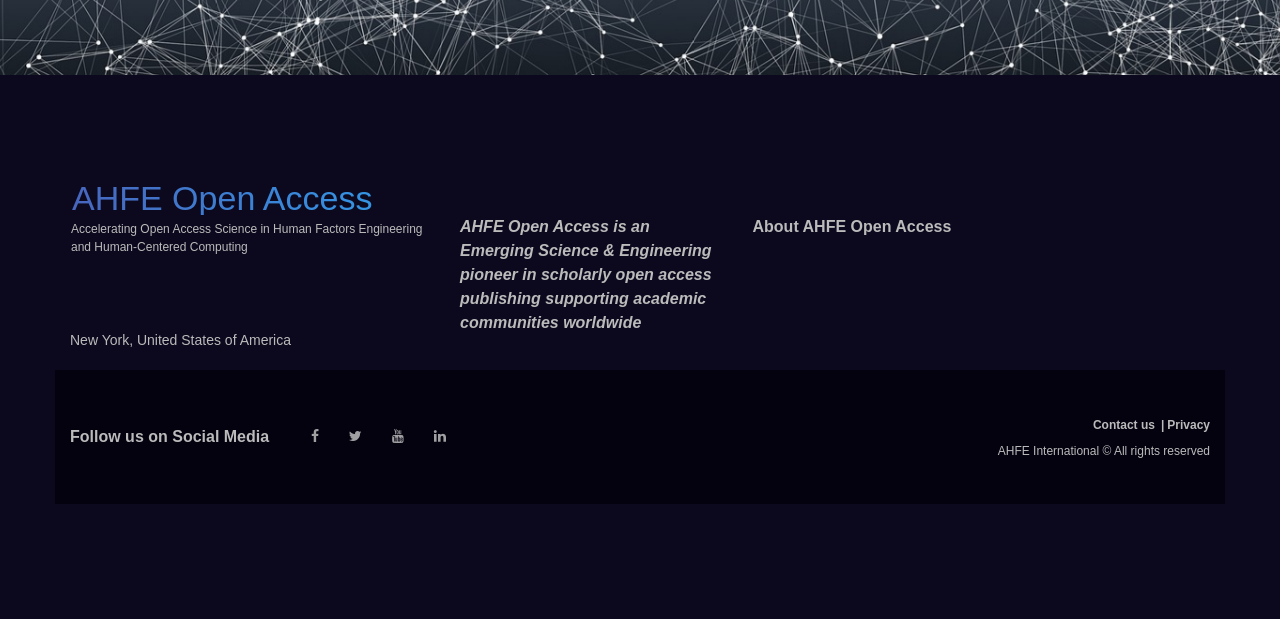Please provide a short answer using a single word or phrase for the question:
How many social media platforms can be followed?

4